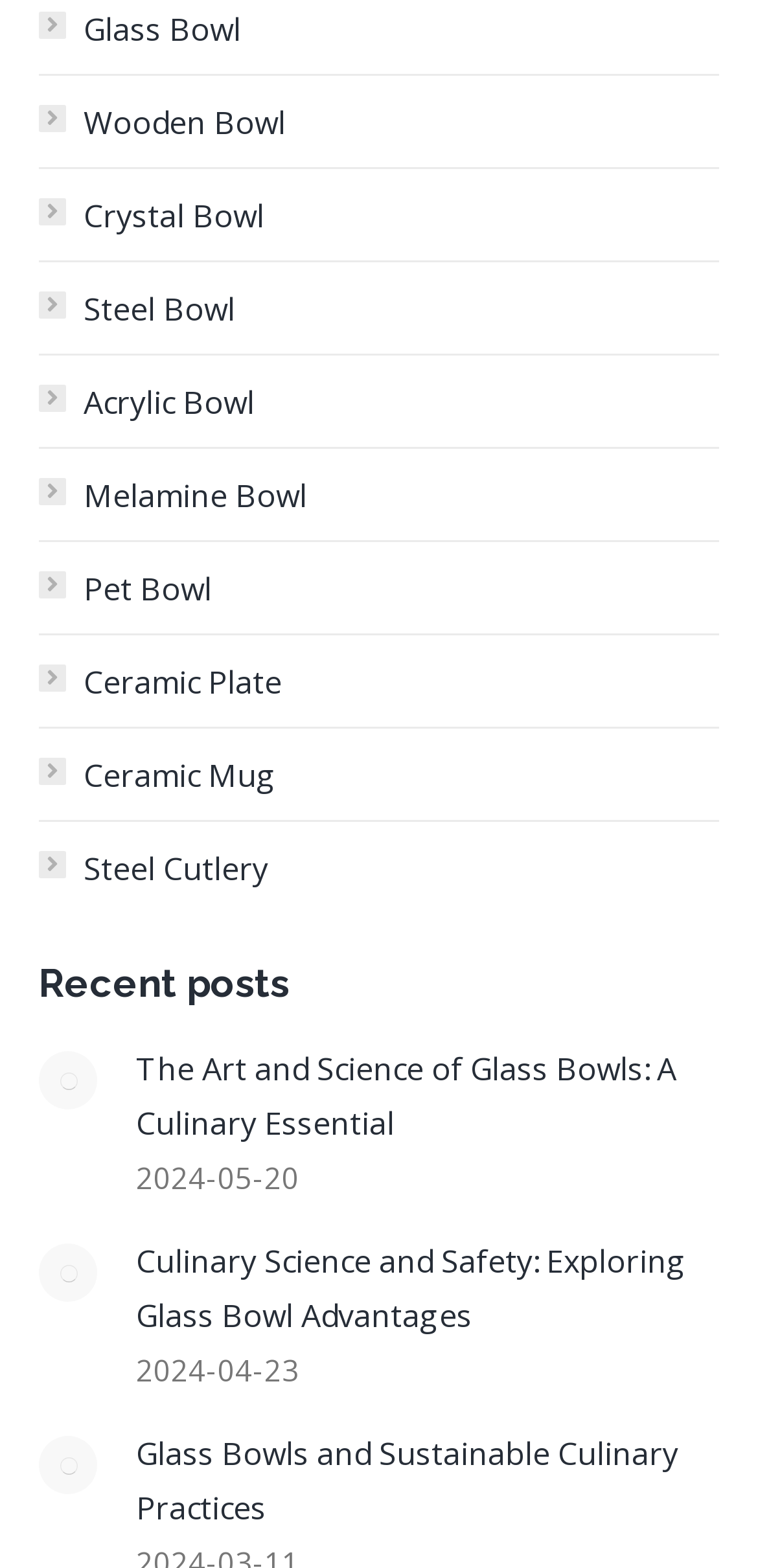Please give a concise answer to this question using a single word or phrase: 
How many articles are on the webpage?

3